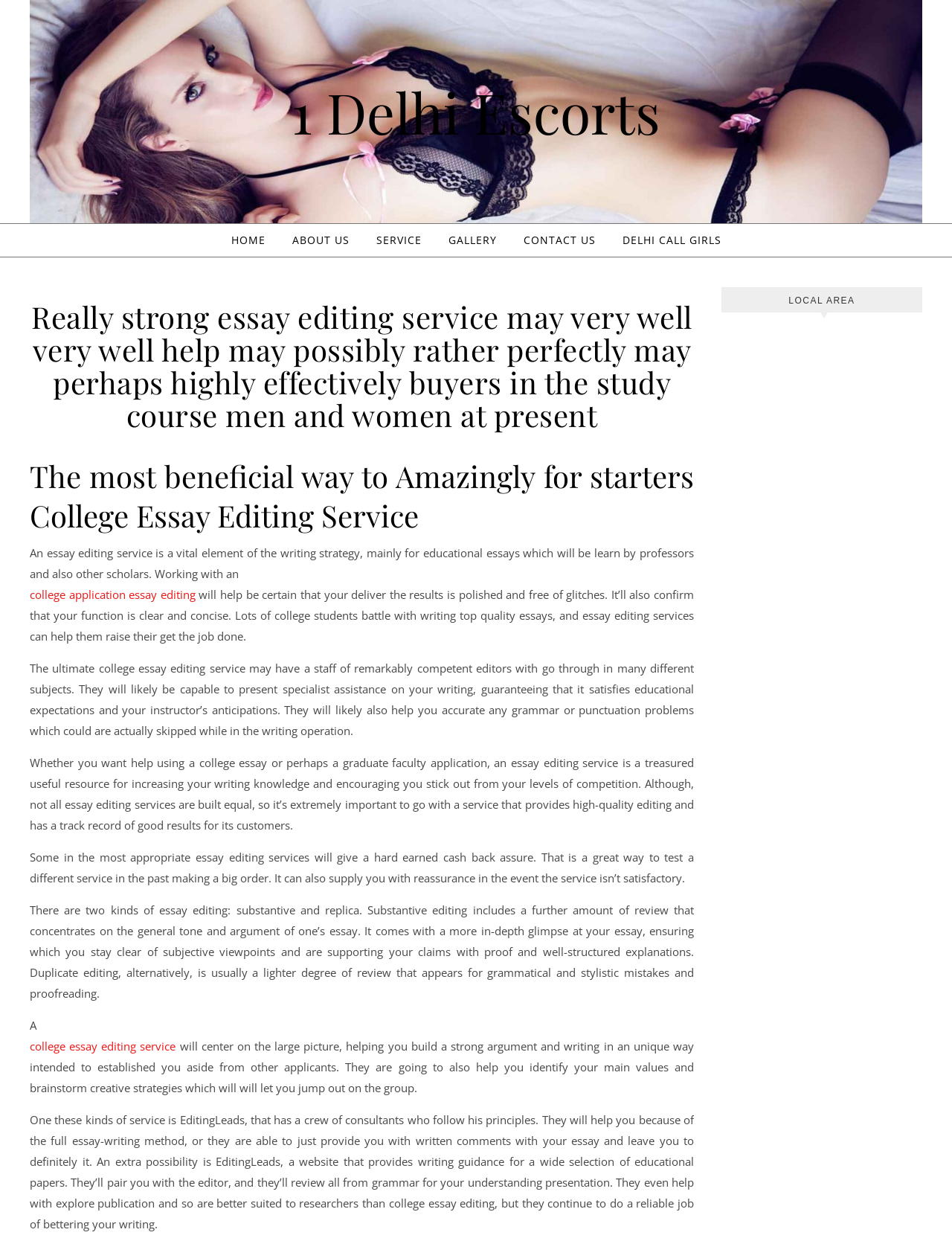What is the benefit of using a college essay editing service?
Please provide a detailed and comprehensive answer to the question.

The webpage suggests that using a college essay editing service can help students stand out from the competition. It can also help to improve writing skills and ensure that the work meets educational standards and instructor’s expectations.